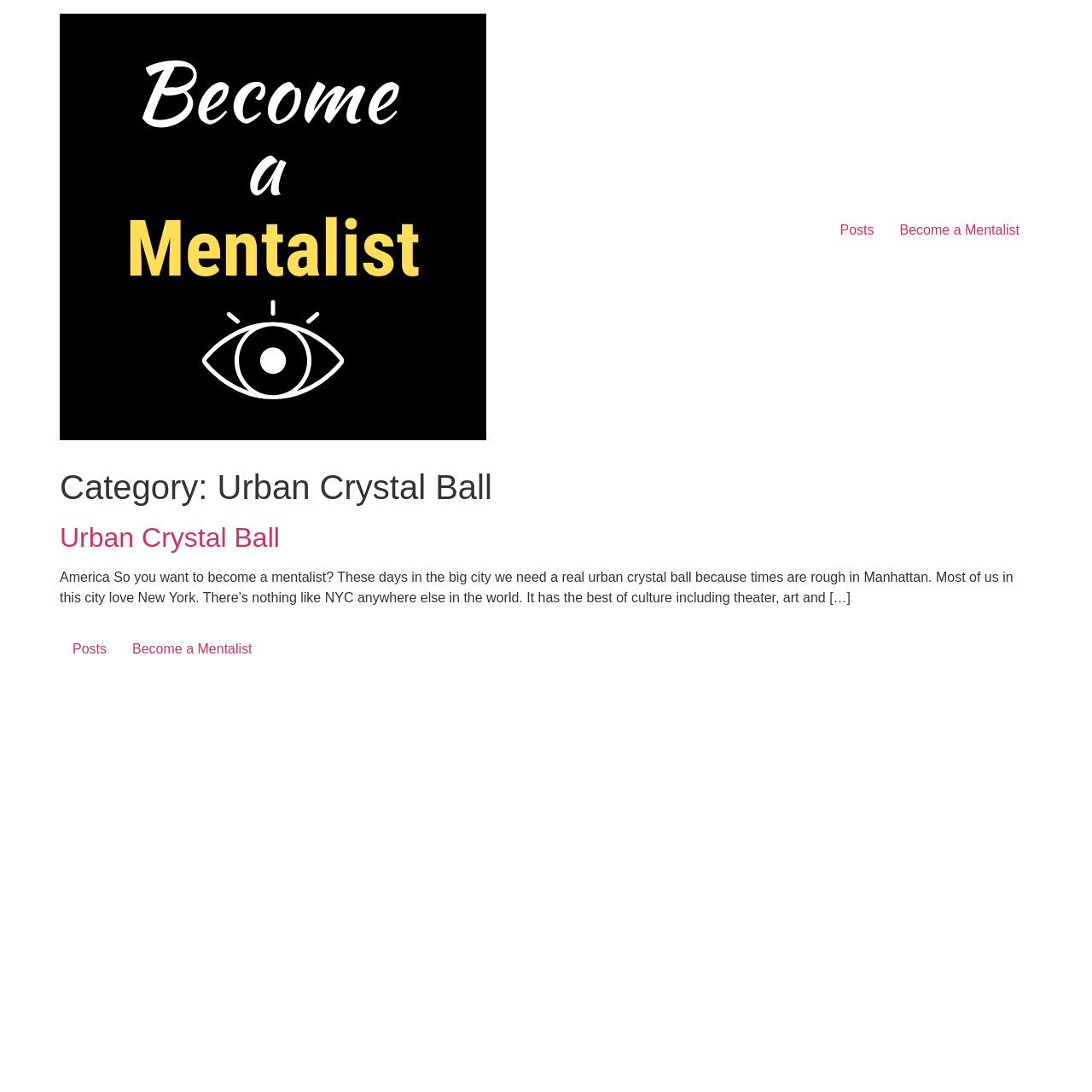What is the city mentioned in the article?
Use the image to answer the question with a single word or phrase.

New York